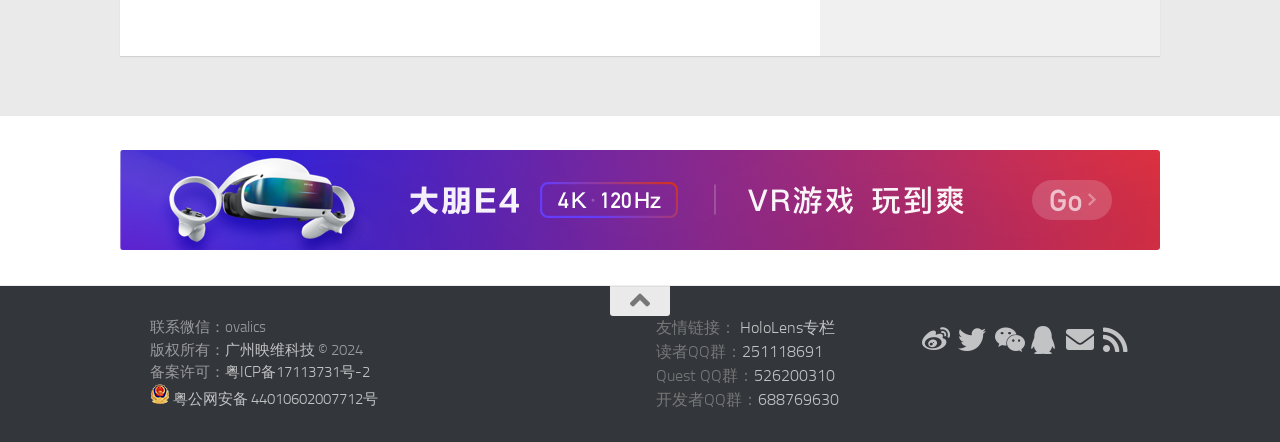Provide the bounding box coordinates of the HTML element this sentence describes: "aria-label="微信公众号" title="微信公众号"".

[0.777, 0.739, 0.798, 0.802]